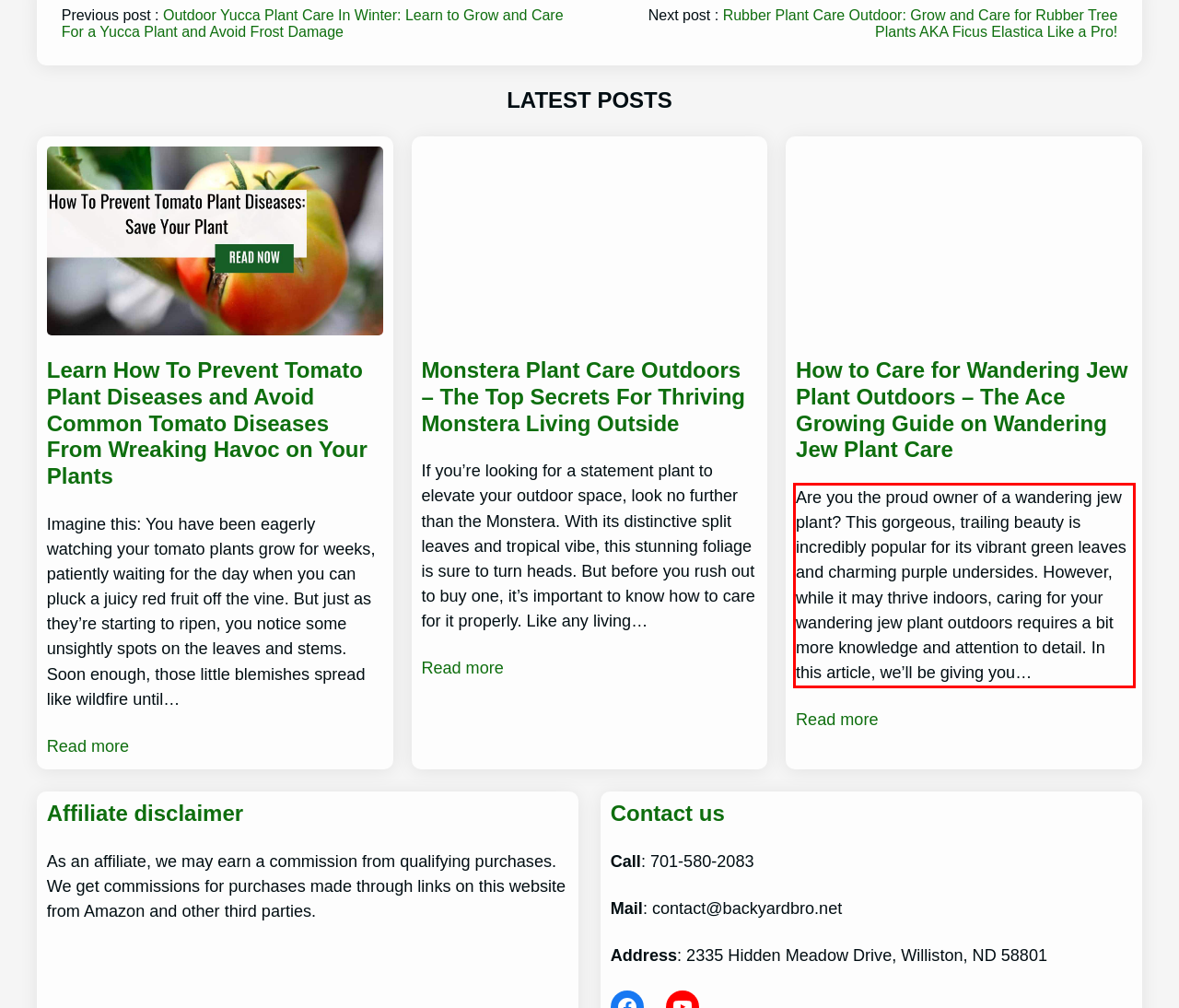From the provided screenshot, extract the text content that is enclosed within the red bounding box.

Are you the proud owner of a wandering jew plant? This gorgeous, trailing beauty is incredibly popular for its vibrant green leaves and charming purple undersides. However, while it may thrive indoors, caring for your wandering jew plant outdoors requires a bit more knowledge and attention to detail. In this article, we’ll be giving you…